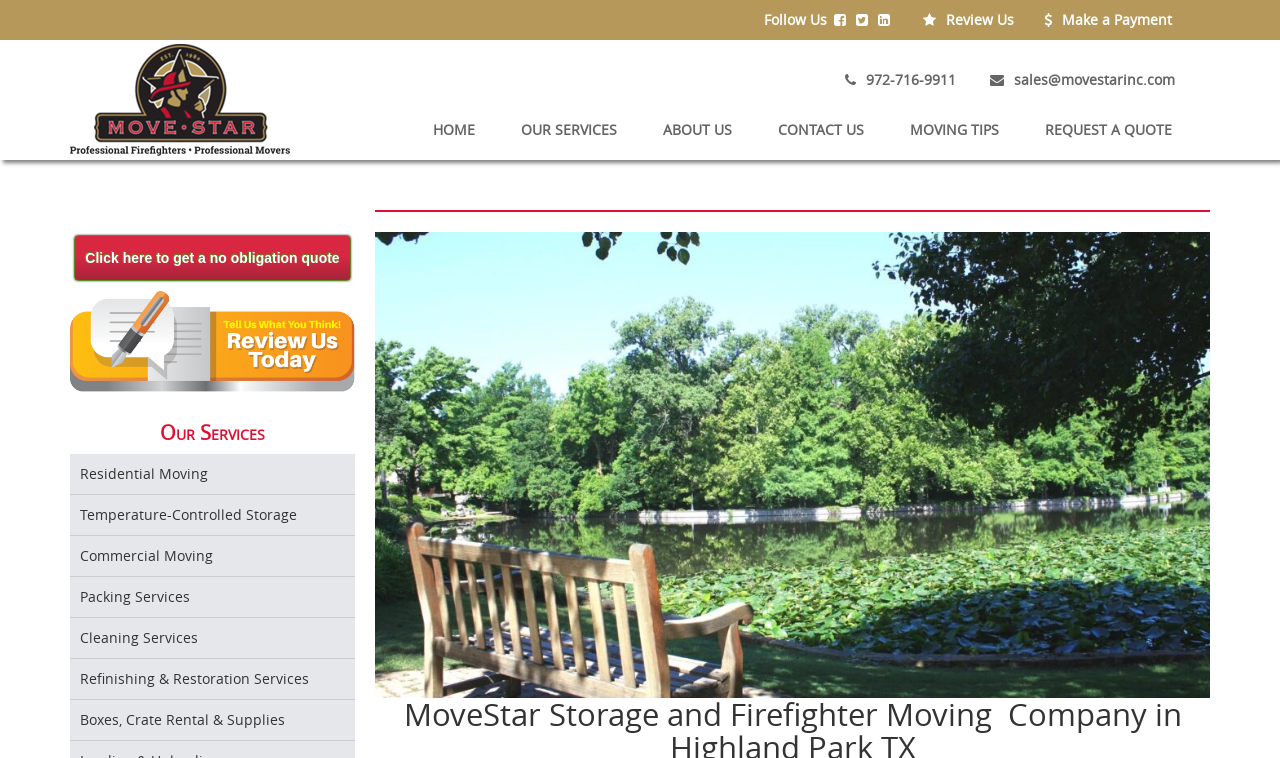Find the bounding box coordinates for the HTML element described as: "HOME". The coordinates should consist of four float values between 0 and 1, i.e., [left, top, right, bottom].

[0.327, 0.142, 0.383, 0.201]